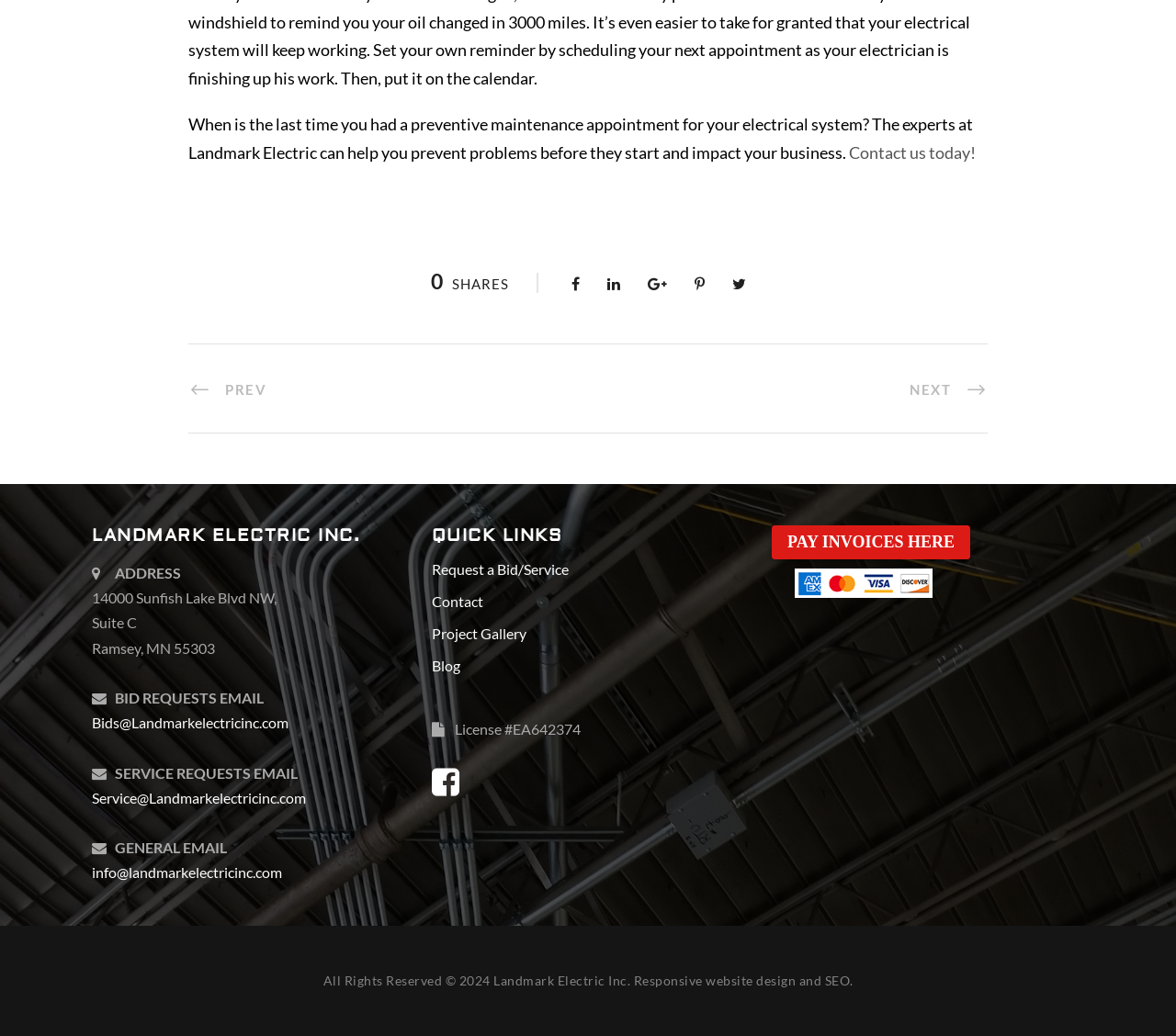What are the social media links for?
Please give a well-detailed answer to the question.

I found the social media links by looking at the icons with Unicode characters such as '', '', etc. which are commonly used for social media platforms, and the text 'SHARES' above them, indicating that they are for sharing purposes.